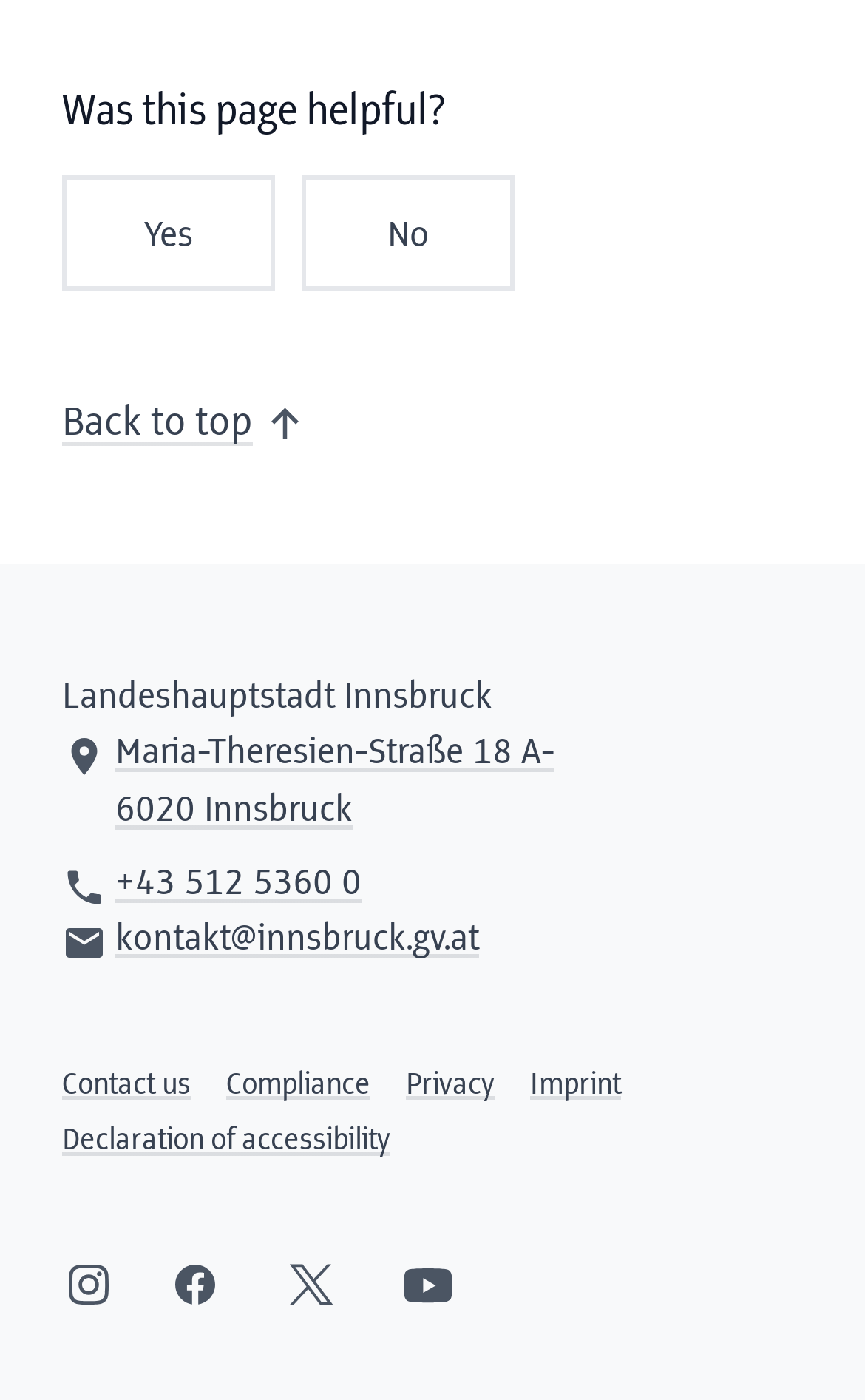Based on the element description Back to top, identify the bounding box coordinates for the UI element. The coordinates should be in the format (top-left x, top-left y, bottom-right x, bottom-right y) and within the 0 to 1 range.

[0.072, 0.284, 0.354, 0.322]